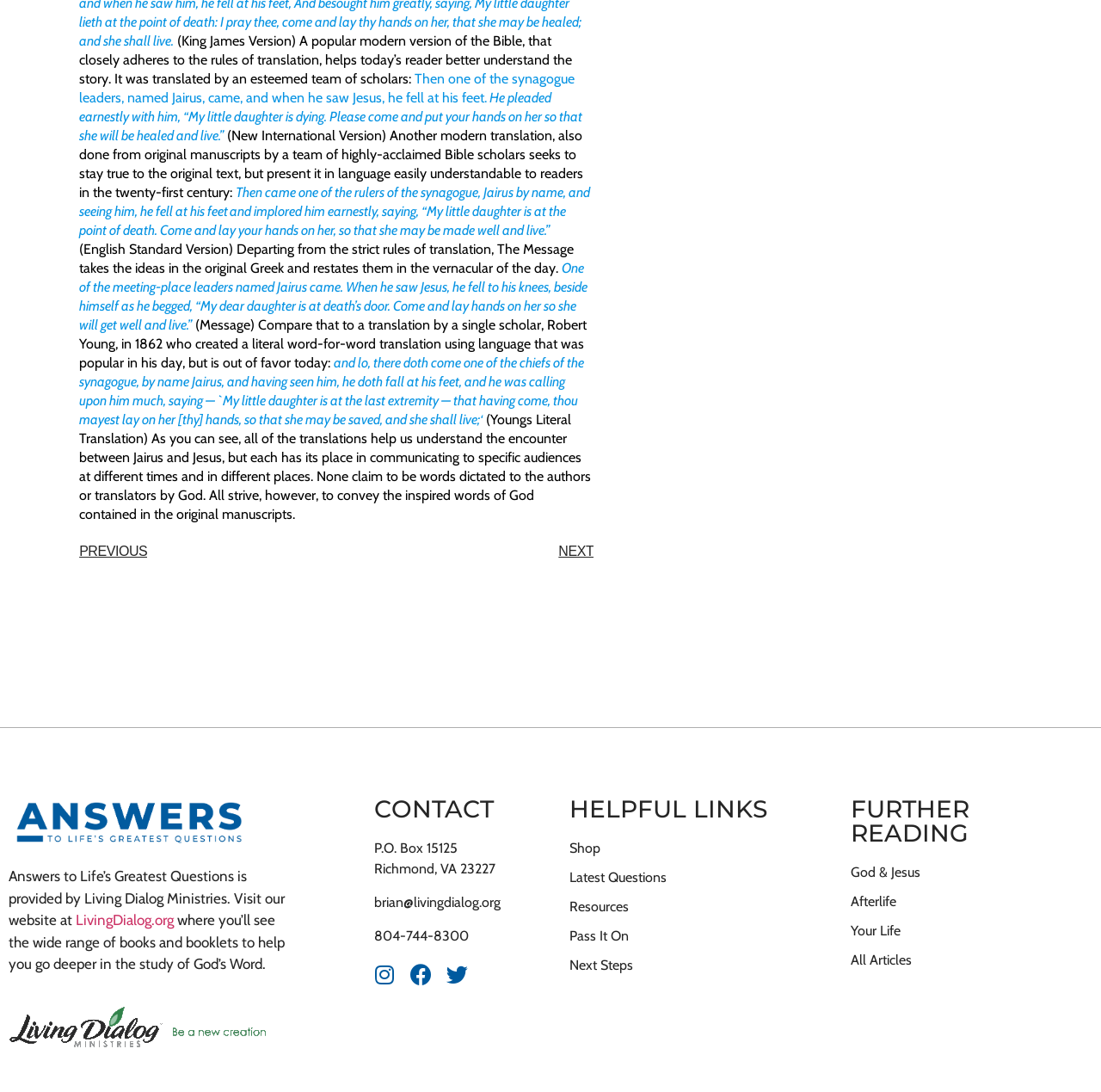Highlight the bounding box coordinates of the element that should be clicked to carry out the following instruction: "Click the 'NEXT' link". The coordinates must be given as four float numbers ranging from 0 to 1, i.e., [left, top, right, bottom].

[0.306, 0.496, 0.539, 0.515]